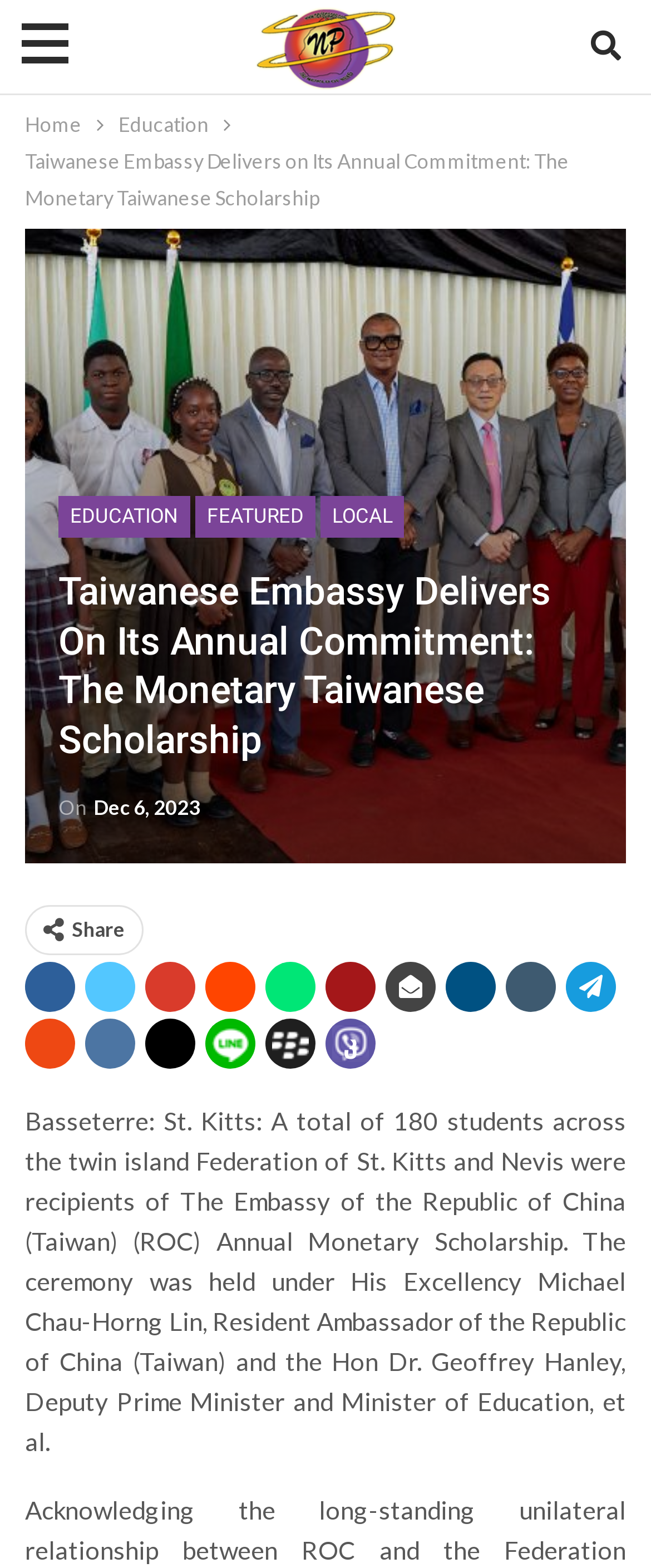Please reply to the following question using a single word or phrase: 
What is the date of the article?

Dec 6, 2023